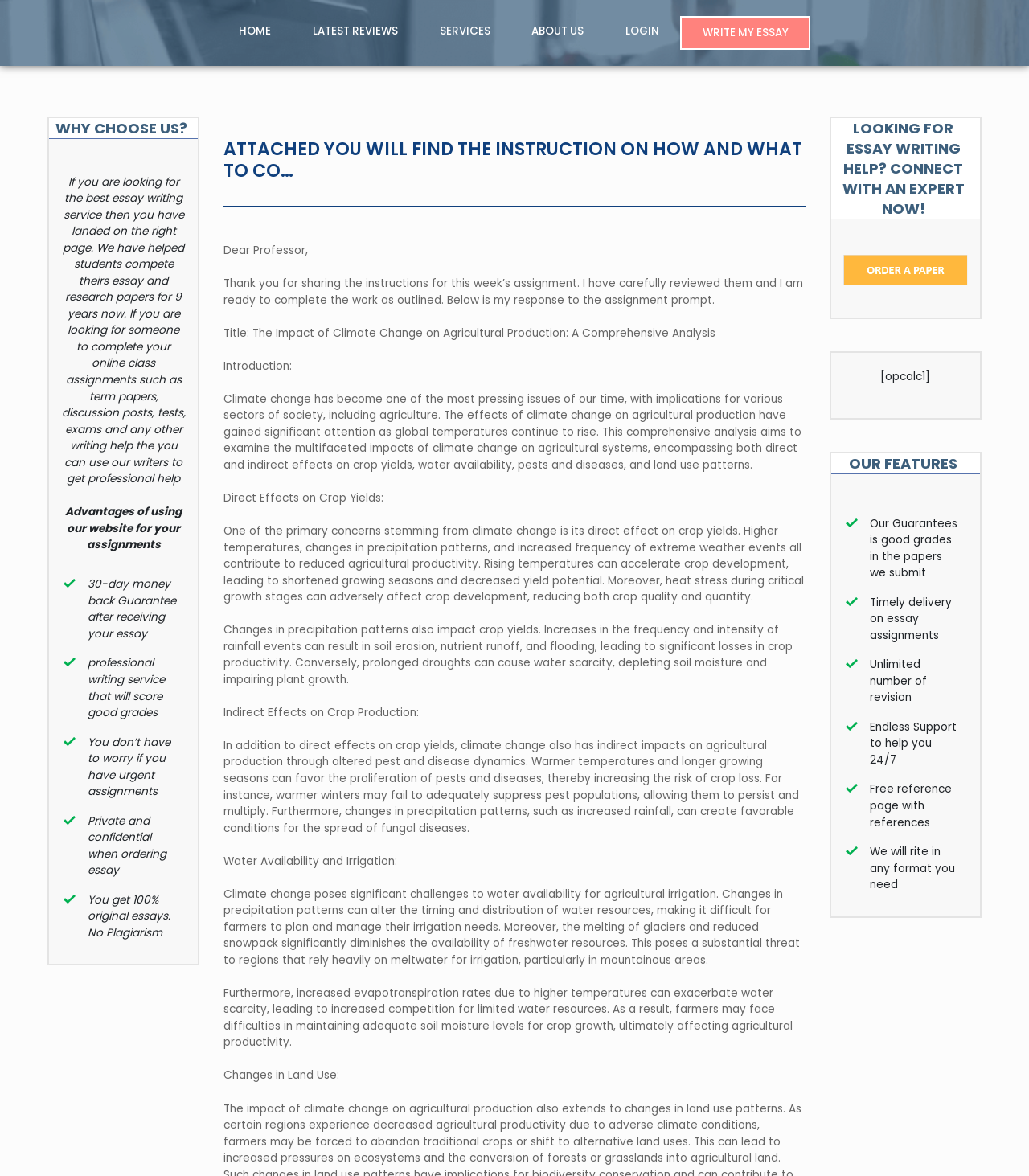Please determine the main heading text of this webpage.

ATTACHED YOU WILL FIND THE INSTRUCTION ON HOW AND WHAT TO CO…